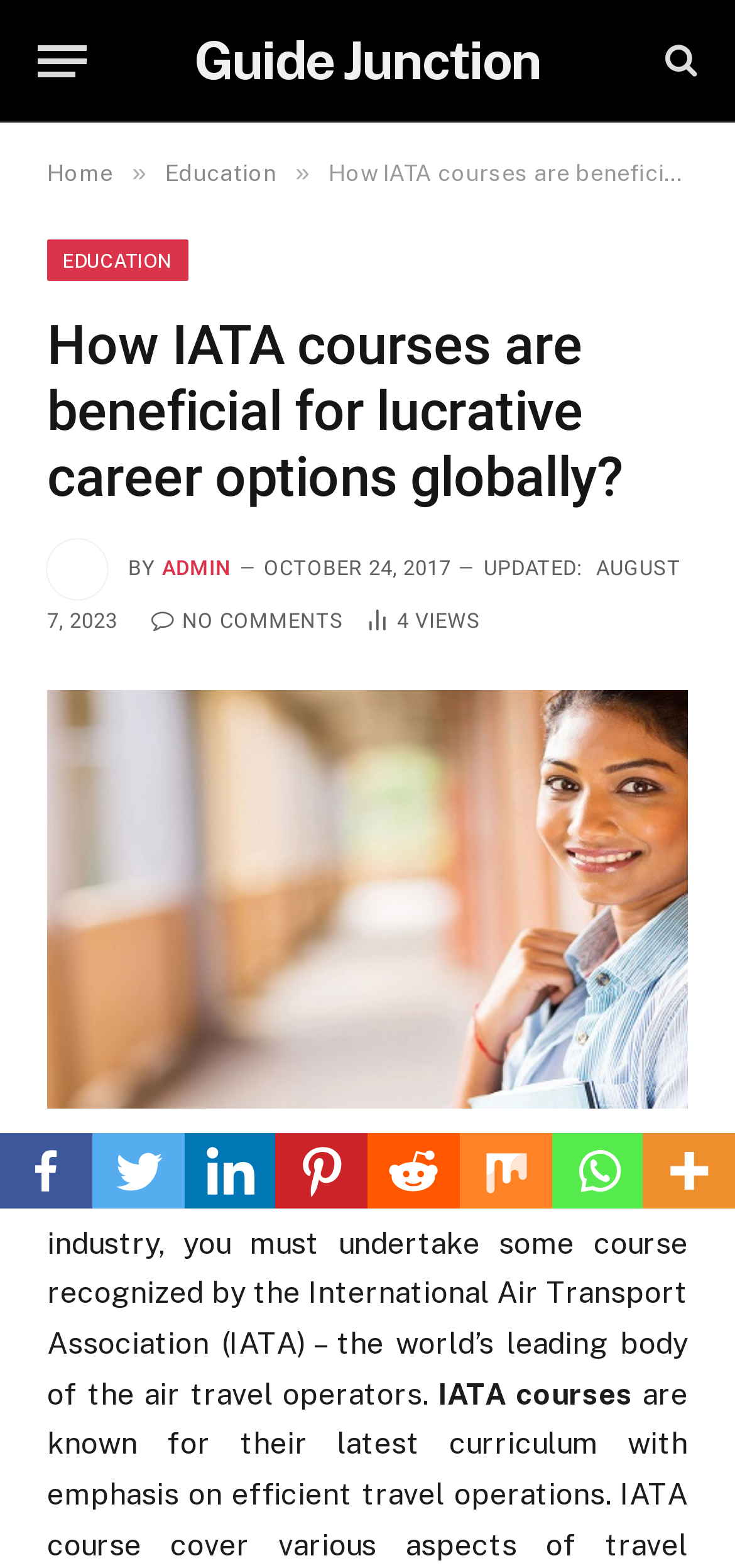Identify the bounding box coordinates of the clickable section necessary to follow the following instruction: "View 'IATA programs in mumbai'". The coordinates should be presented as four float numbers from 0 to 1, i.e., [left, top, right, bottom].

[0.064, 0.44, 0.936, 0.707]